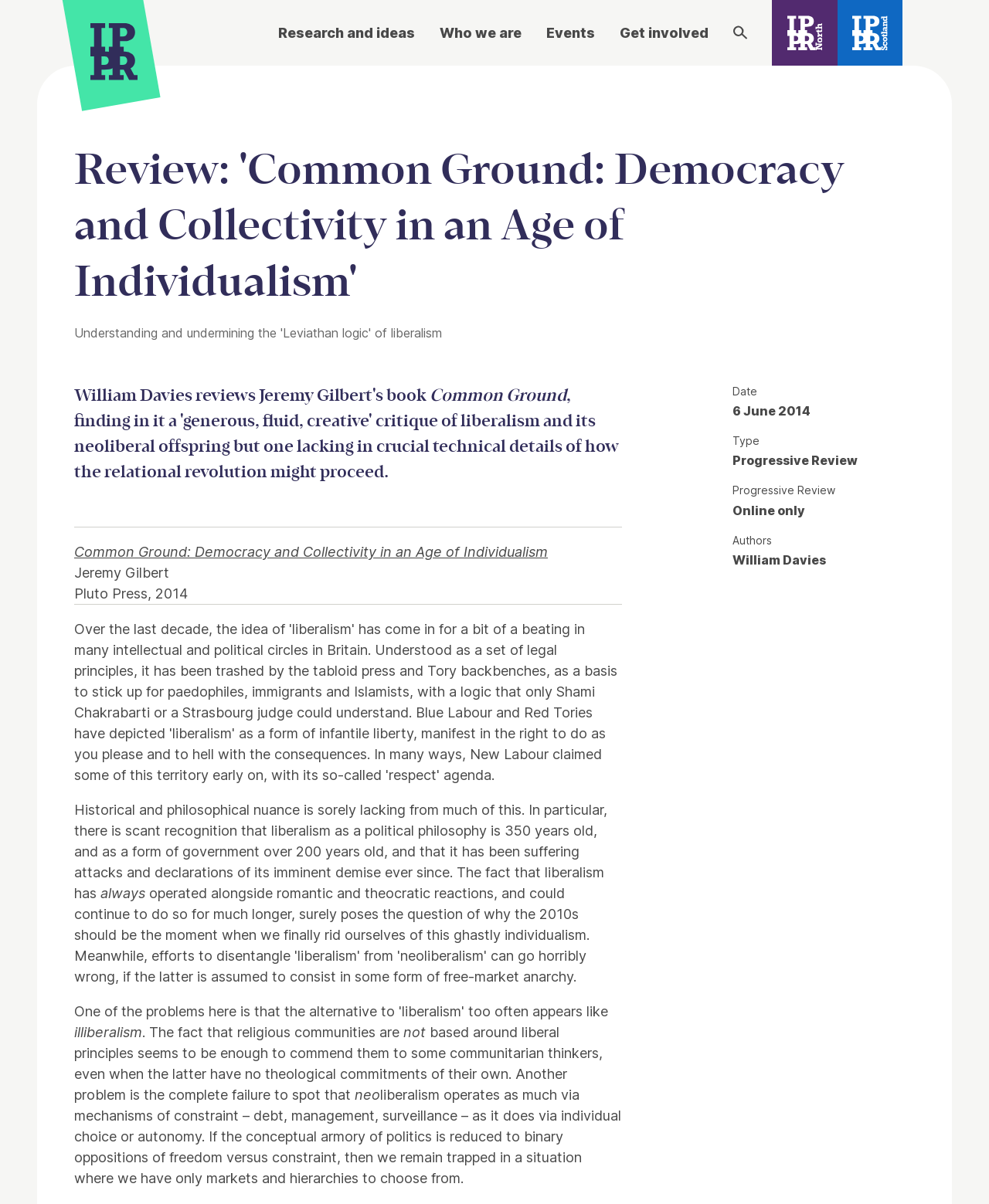Utilize the information from the image to answer the question in detail:
What is the title of the review?

The title of the review can be found in the main content area of the webpage, where it is written as 'Review: Common Ground: Democracy and Collectivity in an Age of Individualism'.